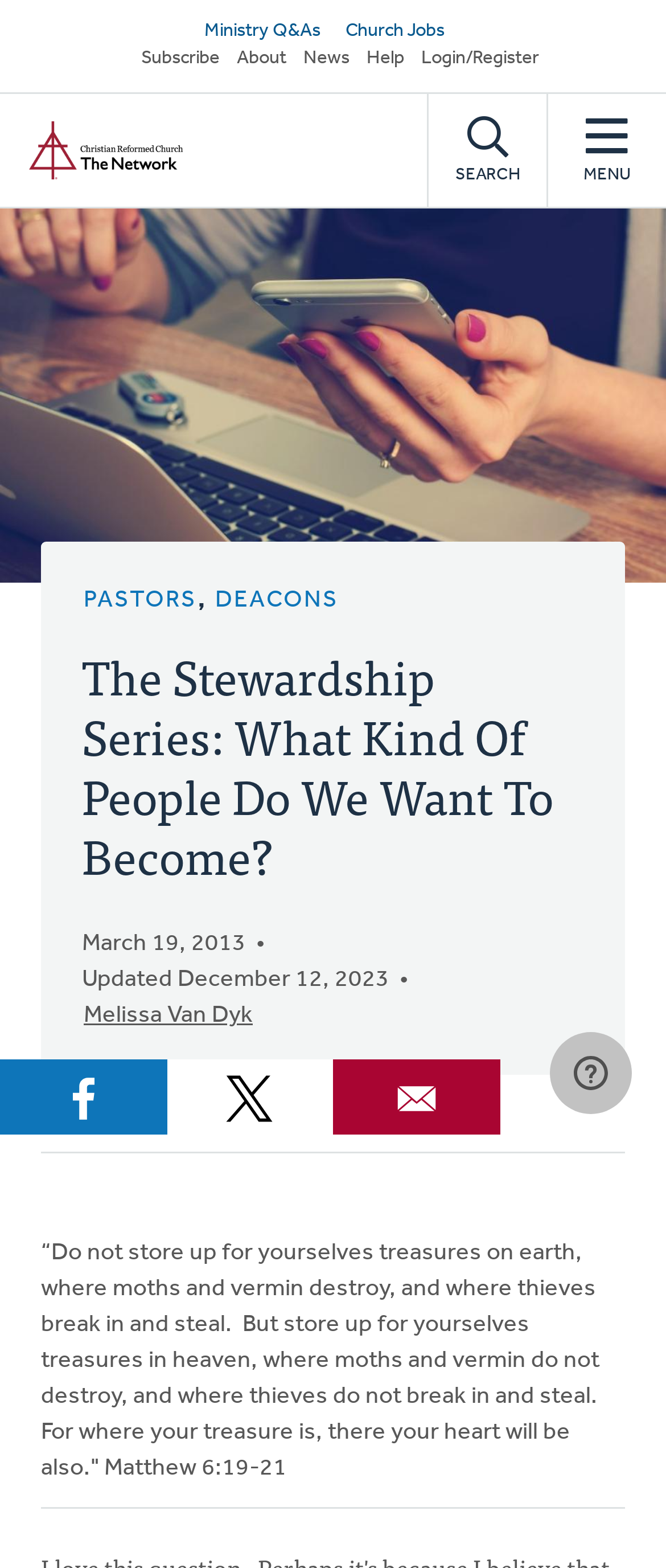Please respond to the question with a concise word or phrase:
What is the topic of the article?

Stewardship